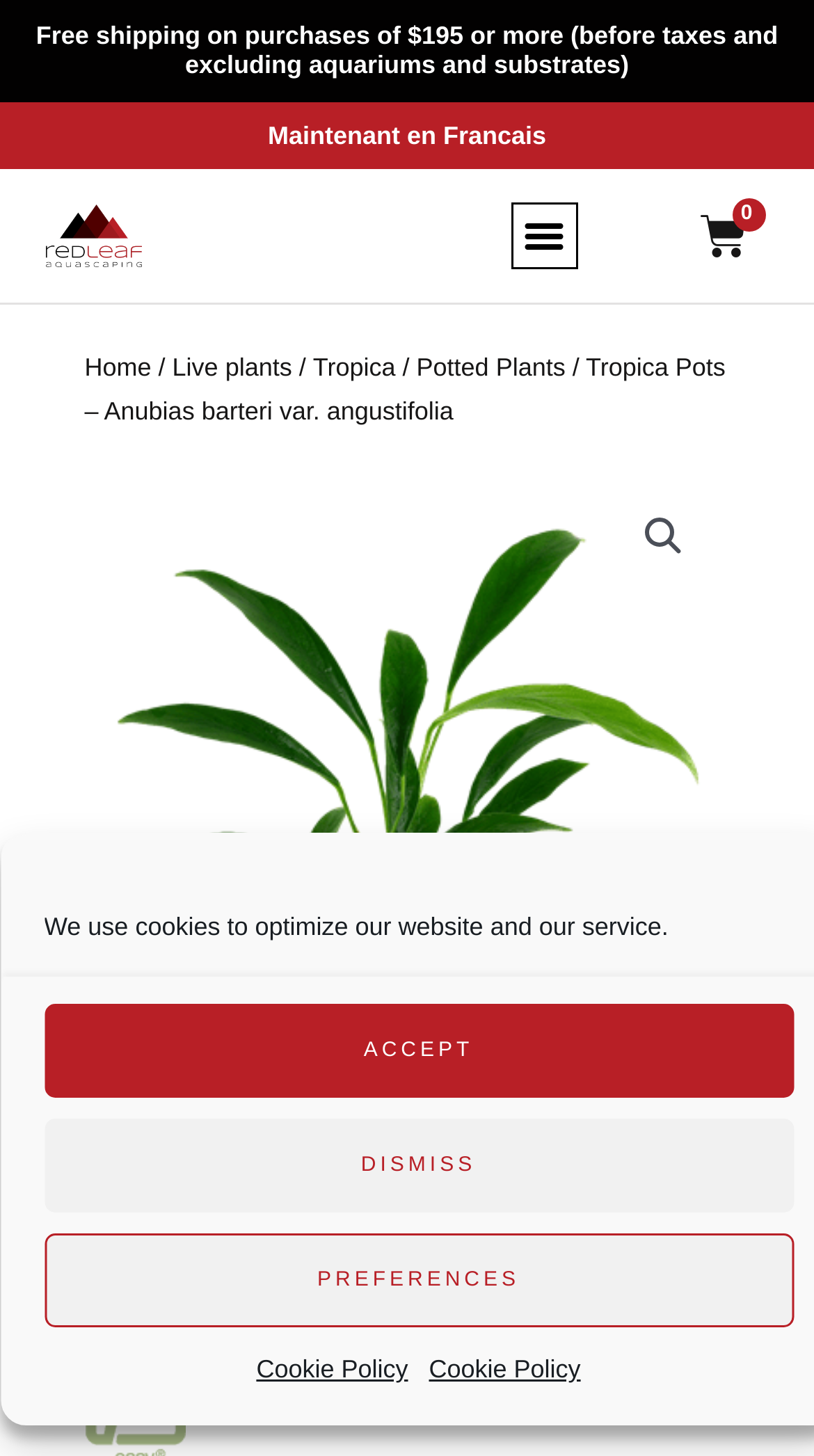Bounding box coordinates should be in the format (top-left x, top-left y, bottom-right x, bottom-right y) and all values should be floating point numbers between 0 and 1. Determine the bounding box coordinate for the UI element described as: Cookie Policy

[0.315, 0.926, 0.501, 0.956]